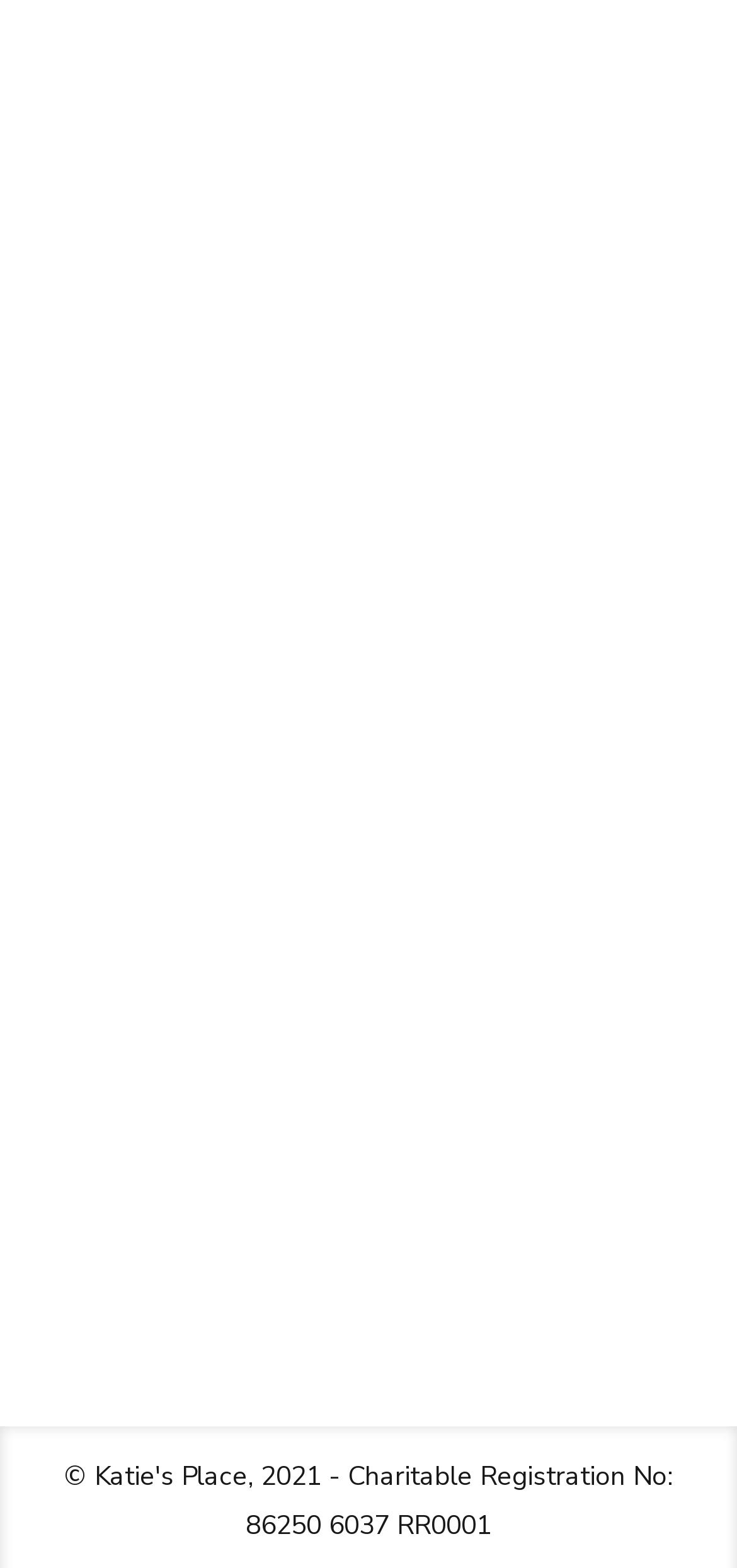What are the opening hours on Saturday and Sunday?
Please respond to the question with as much detail as possible.

The webpage provides the opening hours under the 'OPENING HOURS' section, which states 'Saturday & Sundays 12:00 noon - 2:00pm'.